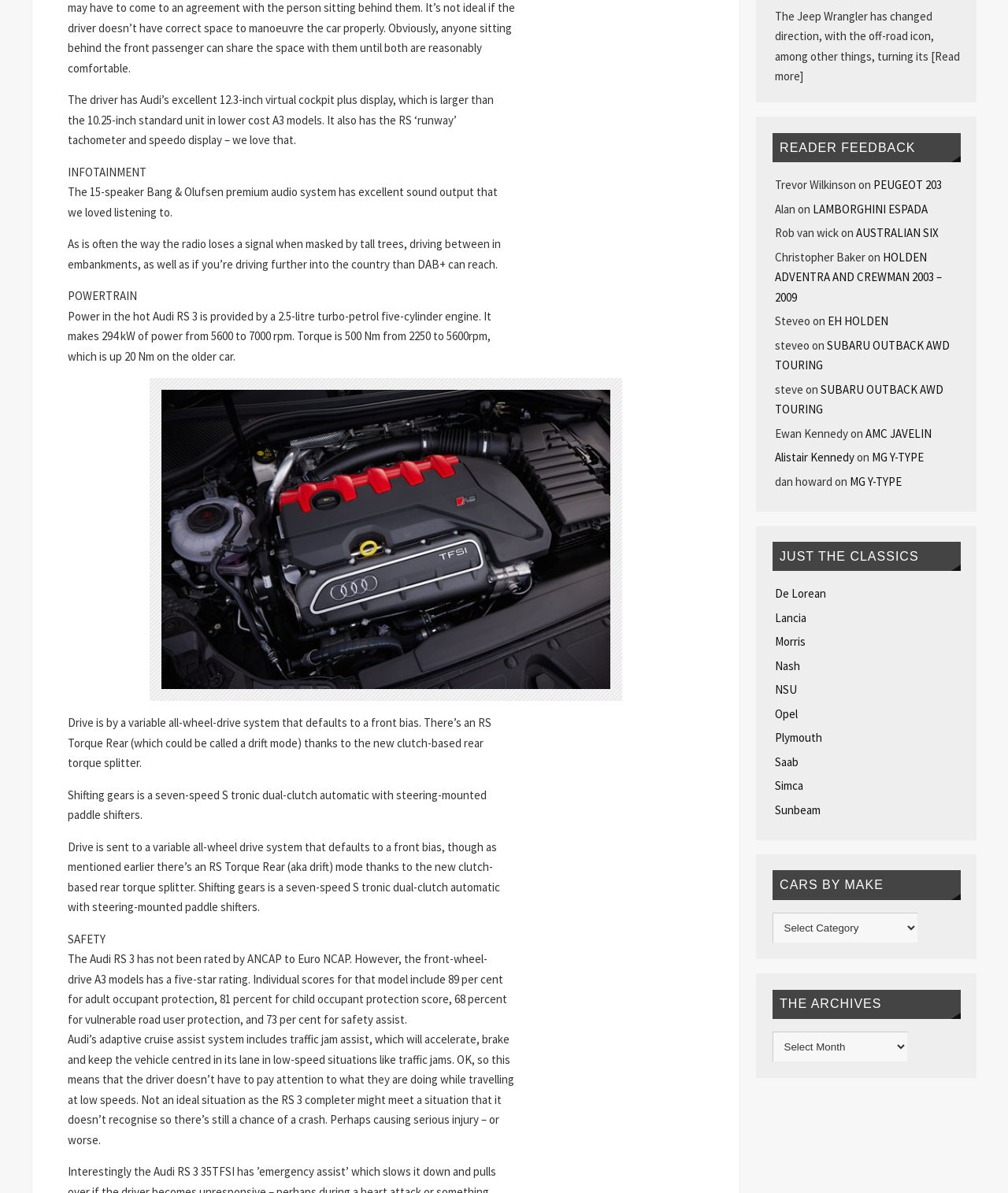What is the name of the audio system in the Audi RS 3?
From the image, provide a succinct answer in one word or a short phrase.

Bang & Olufsen